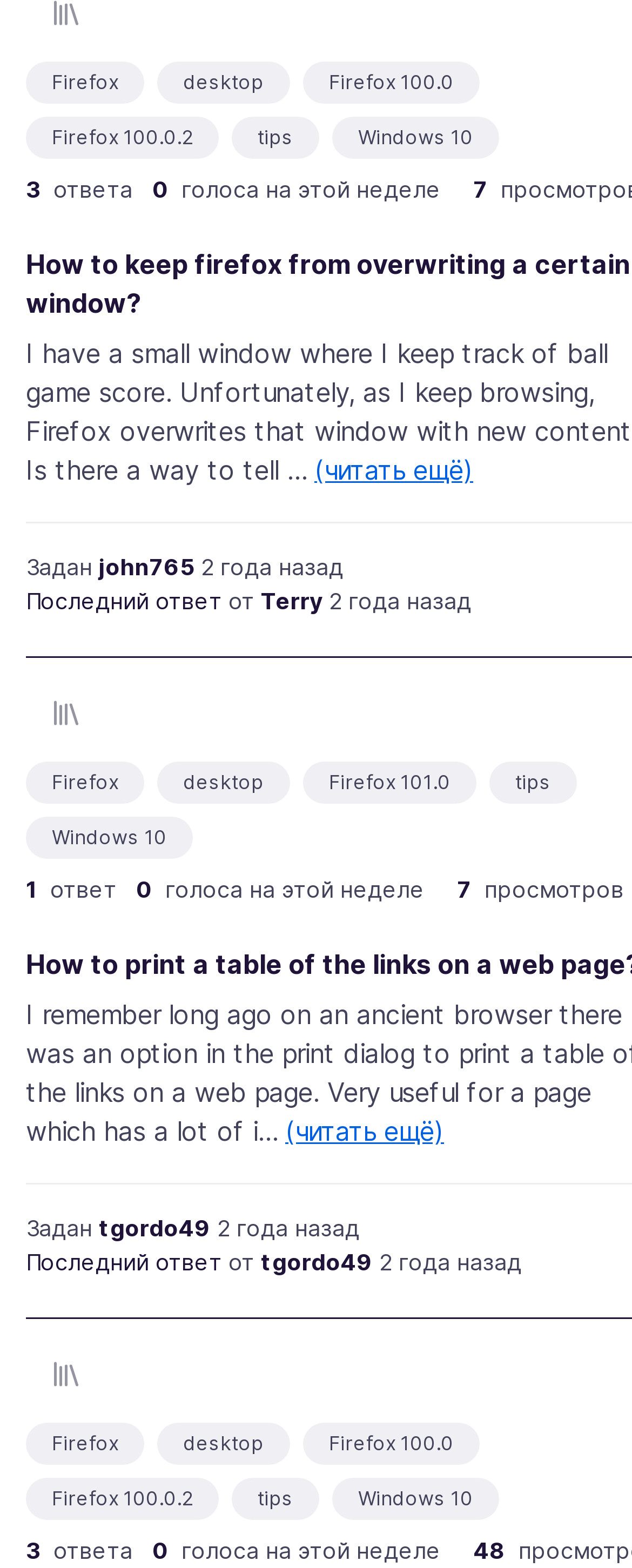Look at the image and answer the question in detail:
What is the version of Firefox mentioned?

I found the link 'Firefox 100.0' multiple times on the webpage, which suggests that it is one of the versions of Firefox being referred to.